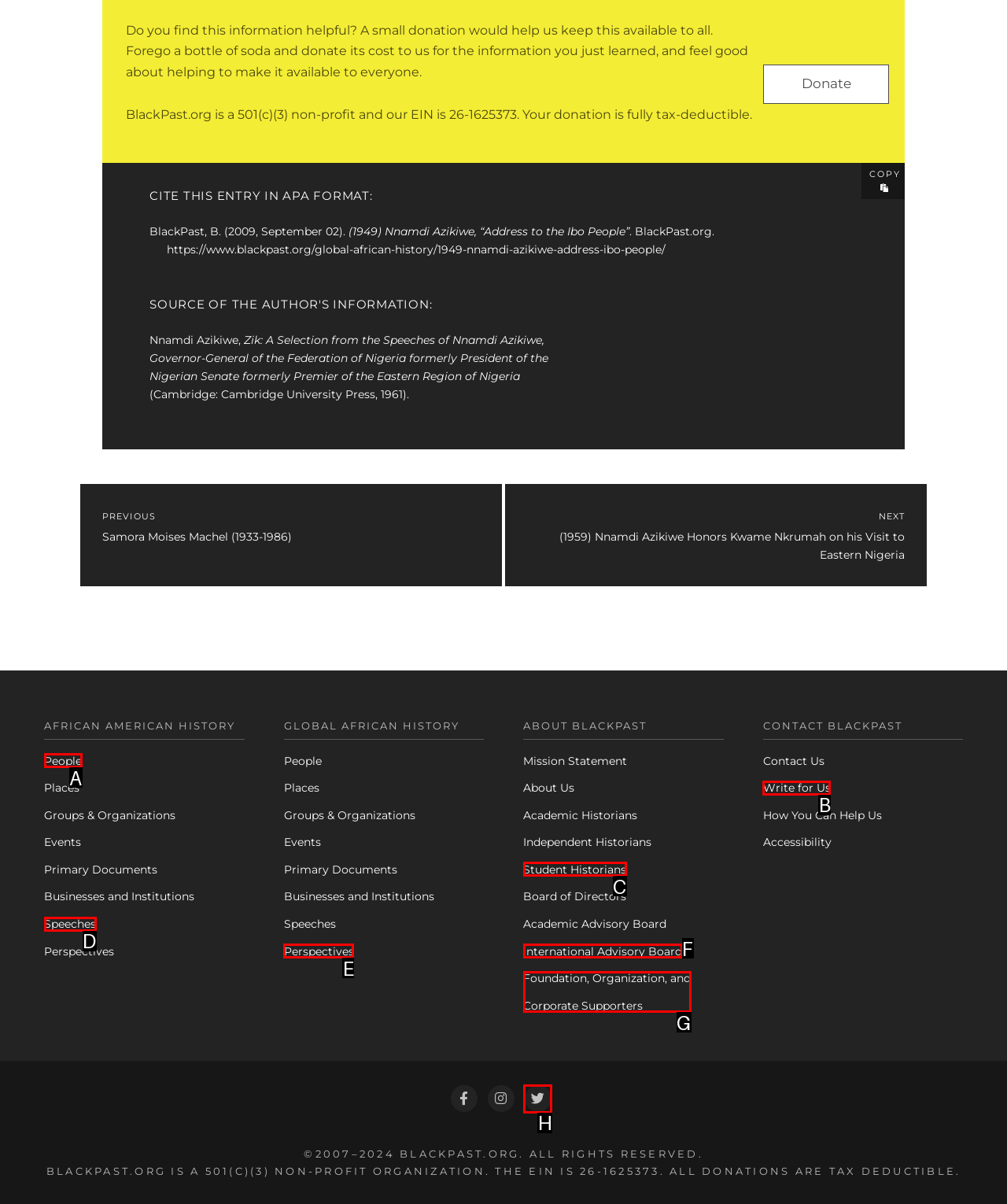Tell me which one HTML element best matches the description: People Answer with the option's letter from the given choices directly.

A